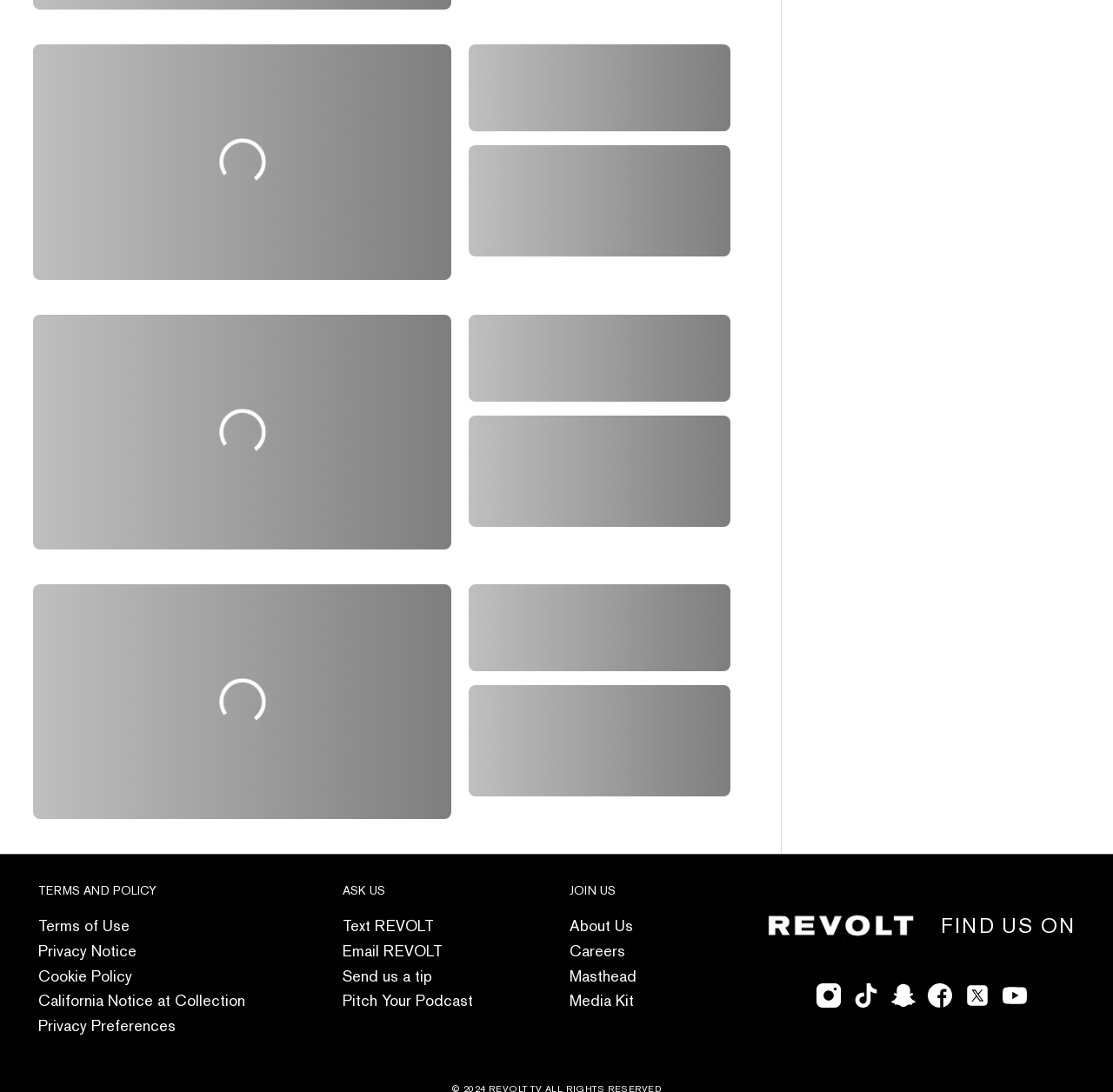Please locate the bounding box coordinates of the element that should be clicked to achieve the given instruction: "view image".

[0.174, 0.785, 0.261, 0.874]